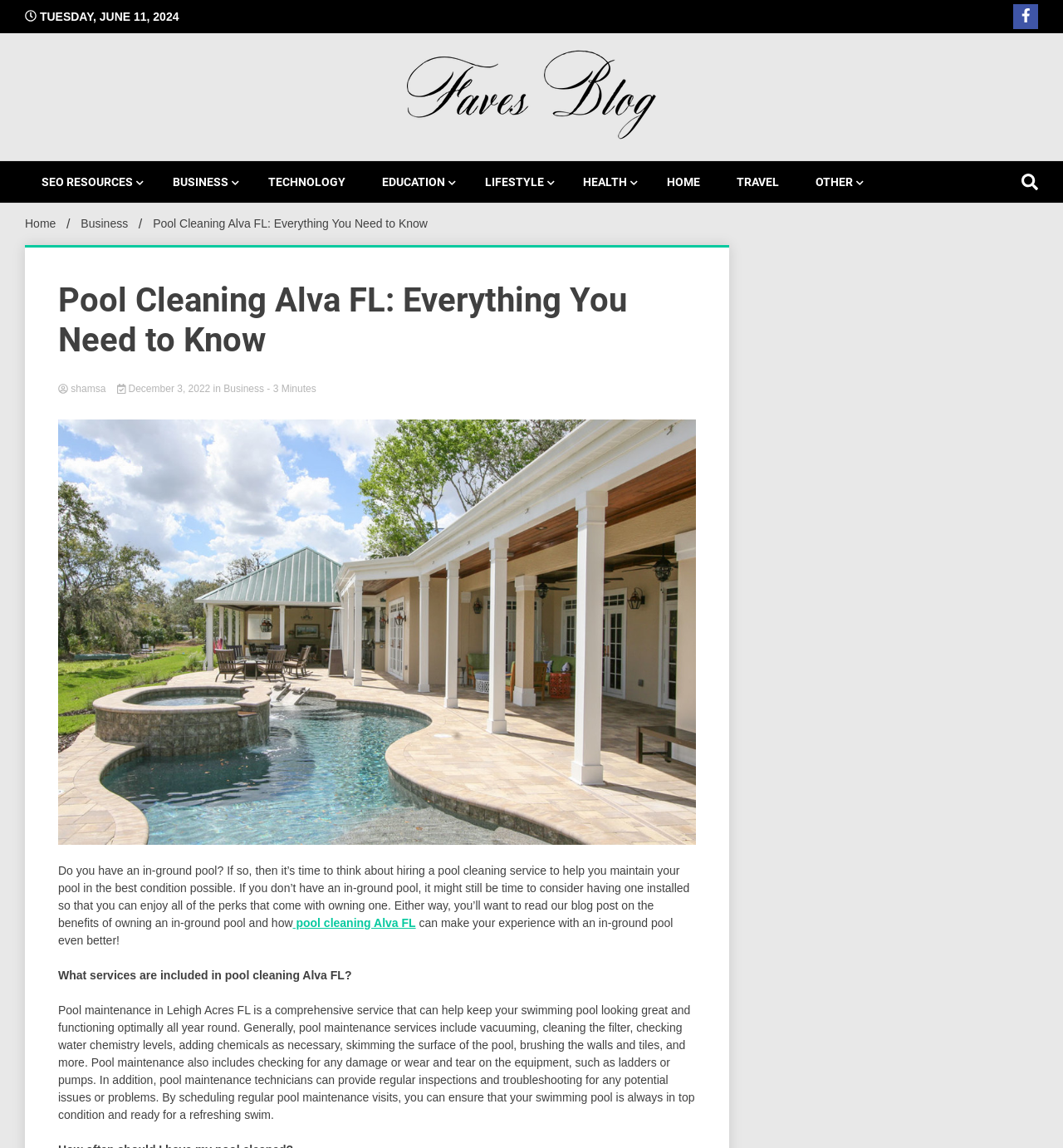Can you identify the bounding box coordinates of the clickable region needed to carry out this instruction: 'Check the Breadcrumbs'? The coordinates should be four float numbers within the range of 0 to 1, stated as [left, top, right, bottom].

[0.023, 0.187, 0.977, 0.203]